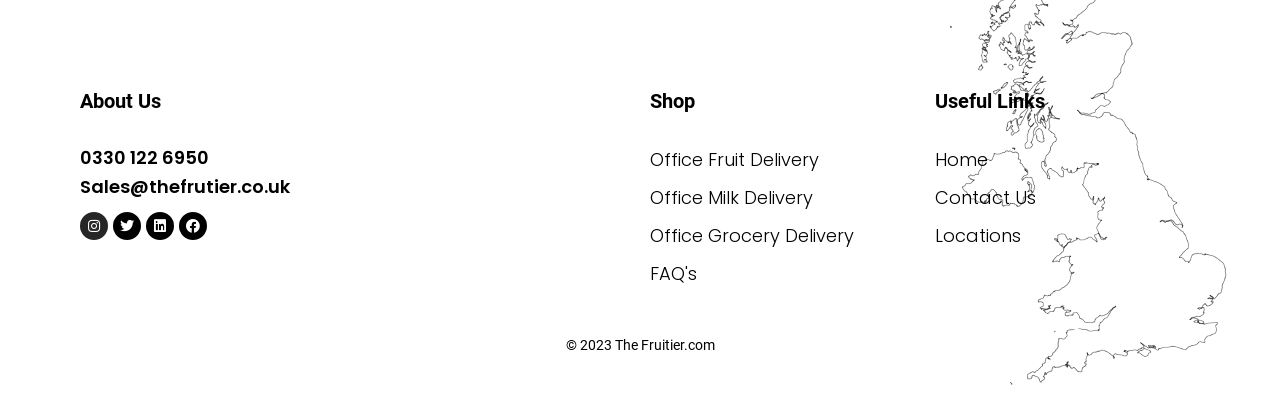Determine the bounding box coordinates for the element that should be clicked to follow this instruction: "Click on the DIFC link". The coordinates should be given as four float numbers between 0 and 1, in the format [left, top, right, bottom].

None